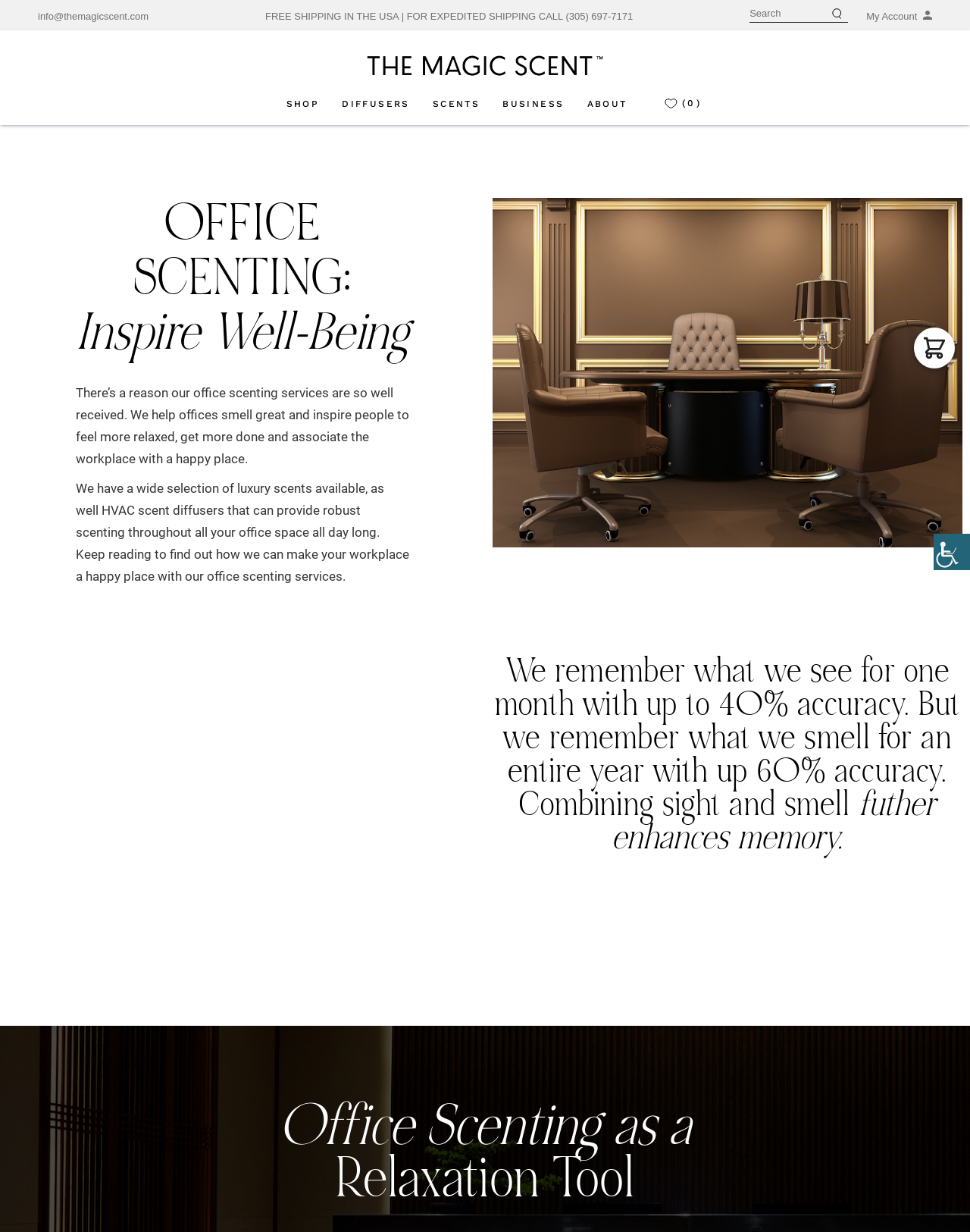Use a single word or phrase to answer the question: How many navigation links are in the top menu?

8